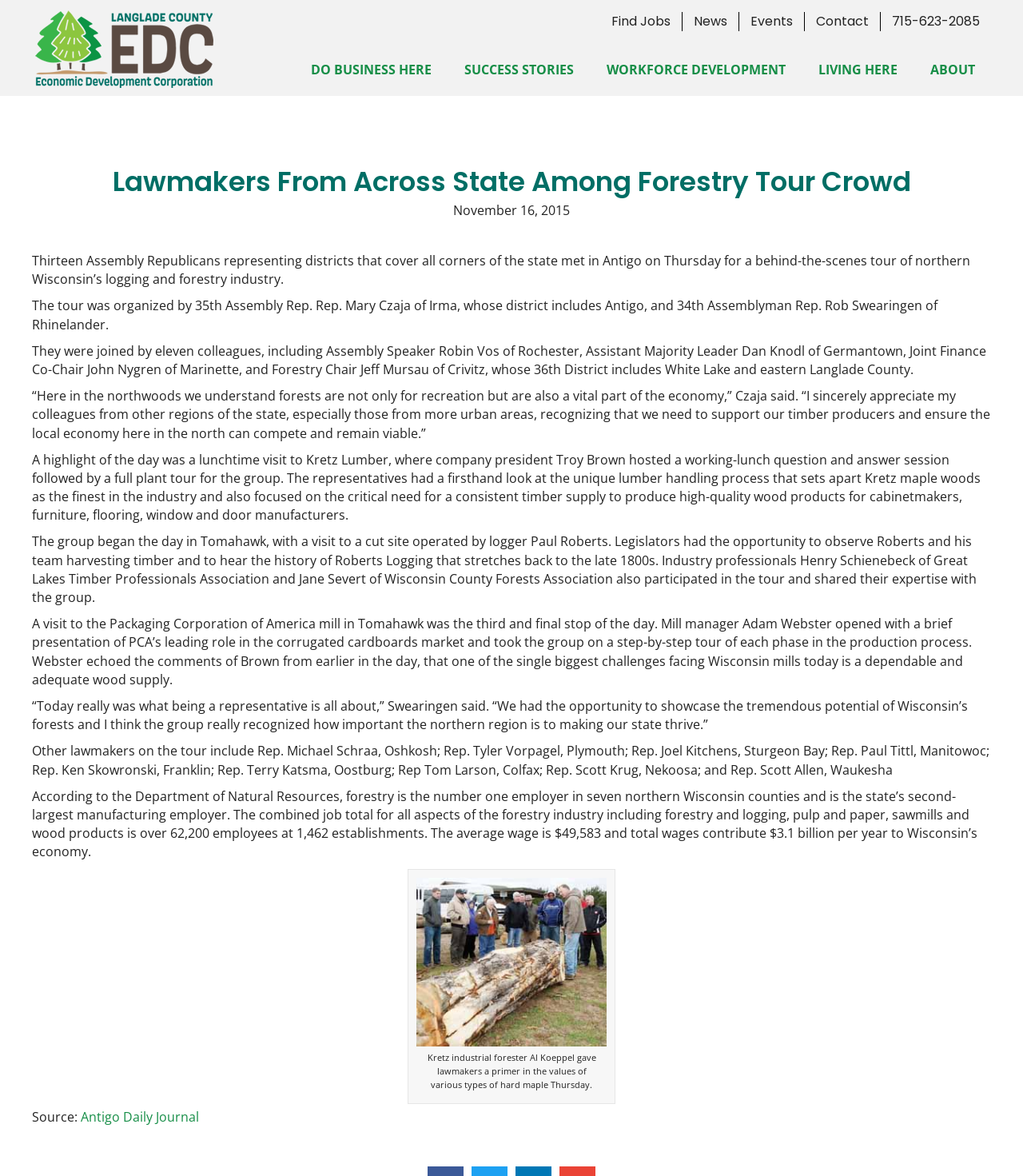What is the average wage of employees in the forestry industry in Wisconsin?
Use the image to give a comprehensive and detailed response to the question.

According to the article, the average wage of employees in the forestry industry in Wisconsin is $49,583, as stated by the Department of Natural Resources.